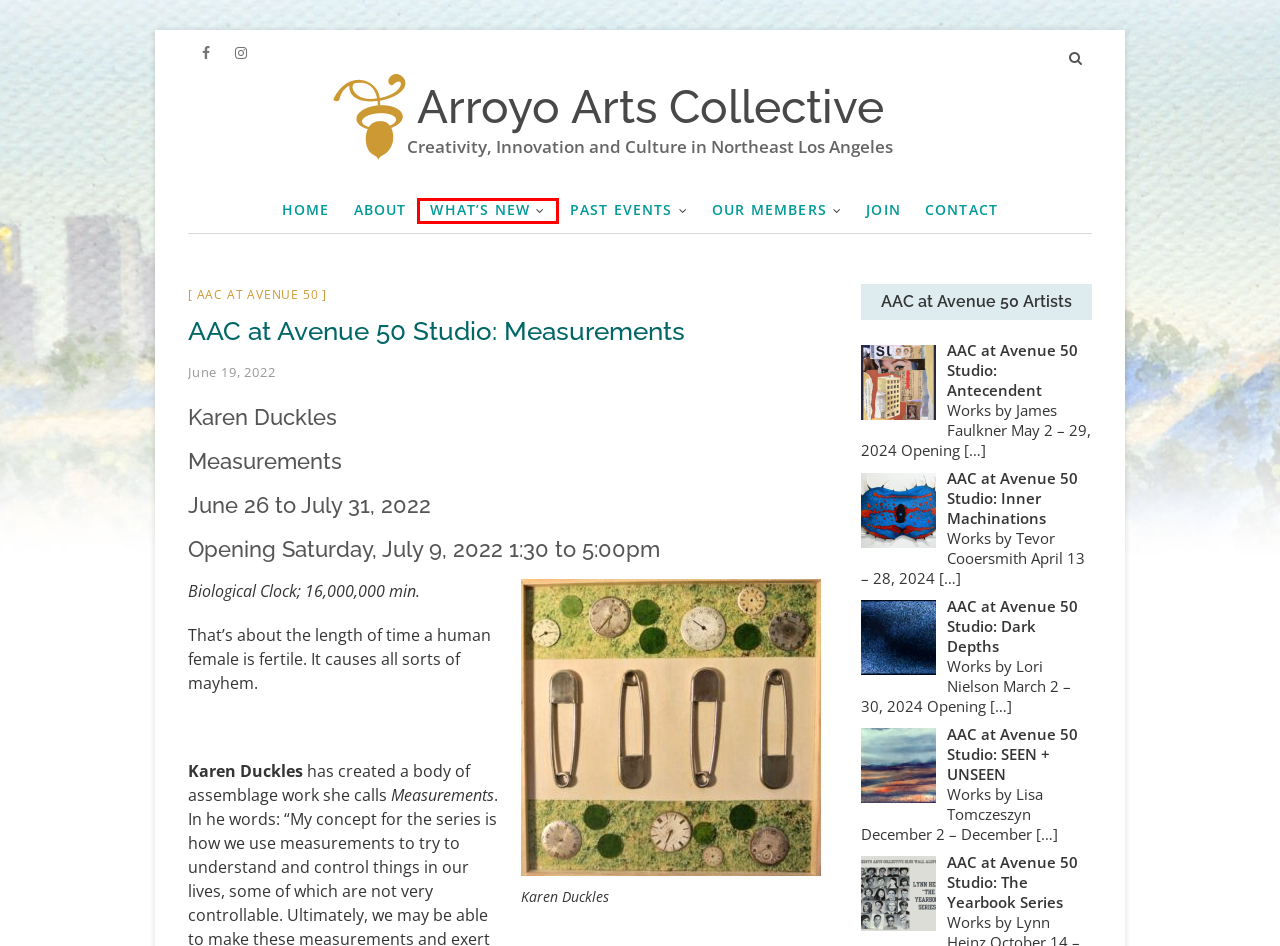Given a webpage screenshot featuring a red rectangle around a UI element, please determine the best description for the new webpage that appears after the element within the bounding box is clicked. The options are:
A. AAC at Avenue 50 Studio: Inner Machinations – Arroyo Arts Collective
B. Arroyo Arts Collective – Creativity, Innovation and Culture in Northeast Los Angeles
C. AAC at Avenue 50 Studio: SEEN + UNSEEN – Arroyo Arts Collective
D. What’s New – Arroyo Arts Collective
E. AAC at Avenue 50 Studio: Antecendent – Arroyo Arts Collective
F. AAC at Avenue 50 – Arroyo Arts Collective
G. Contact – Arroyo Arts Collective
H. AAC at Avenue 50 Studio: Dark Depths – Arroyo Arts Collective

D